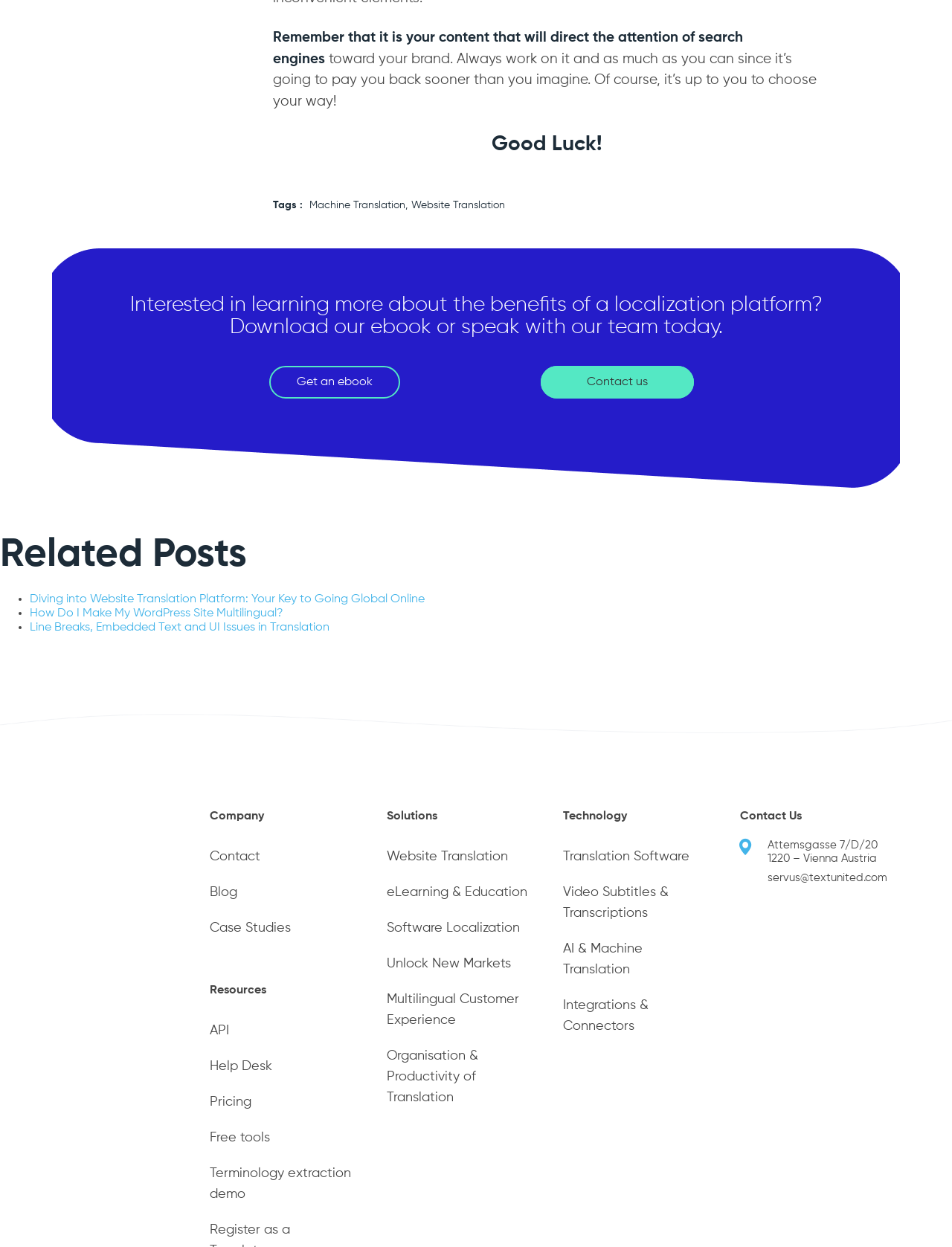Please specify the bounding box coordinates of the clickable section necessary to execute the following command: "View 'TextUnited logo'".

[0.064, 0.671, 0.155, 0.681]